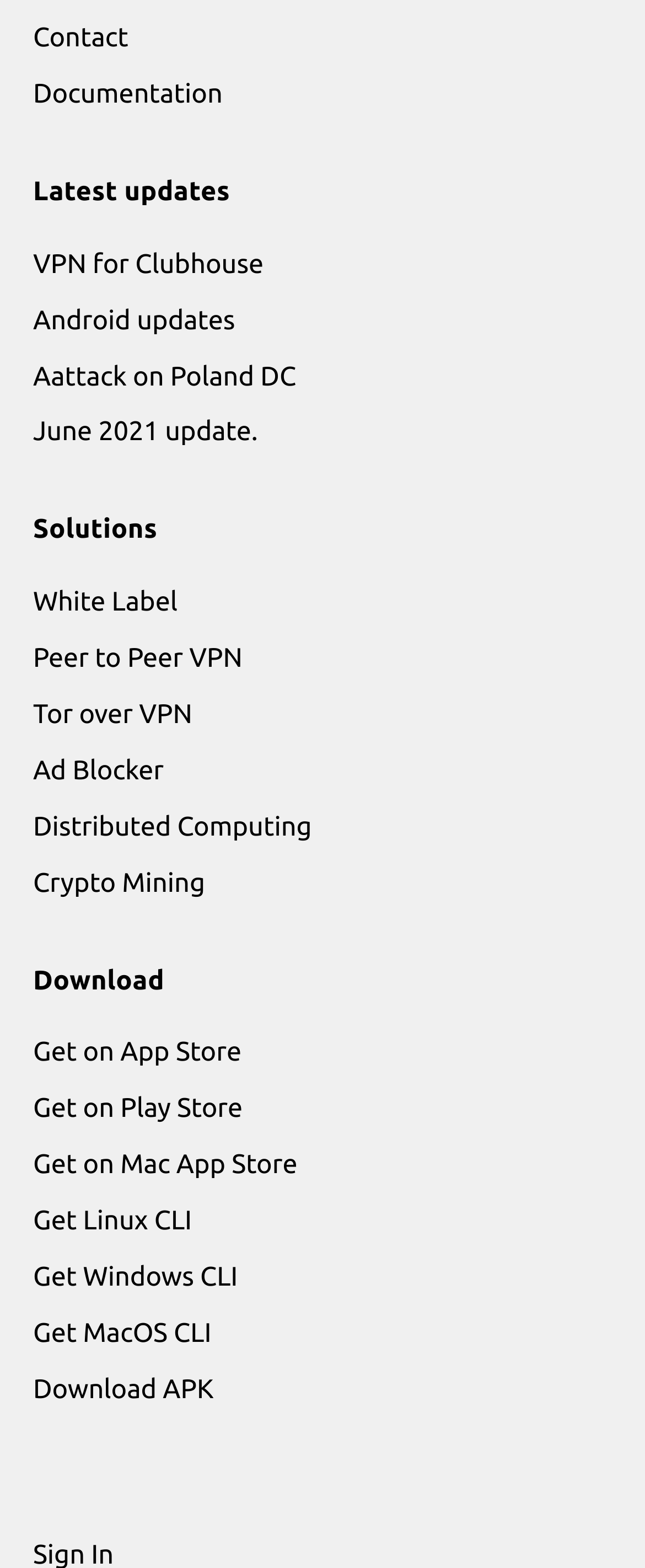How many download options are available for Mac?
Could you give a comprehensive explanation in response to this question?

In the 'Download' section, I can see two options for Mac: 'Get on Mac App Store' and 'Get MacOS CLI', which indicates that there are two download options available for Mac.